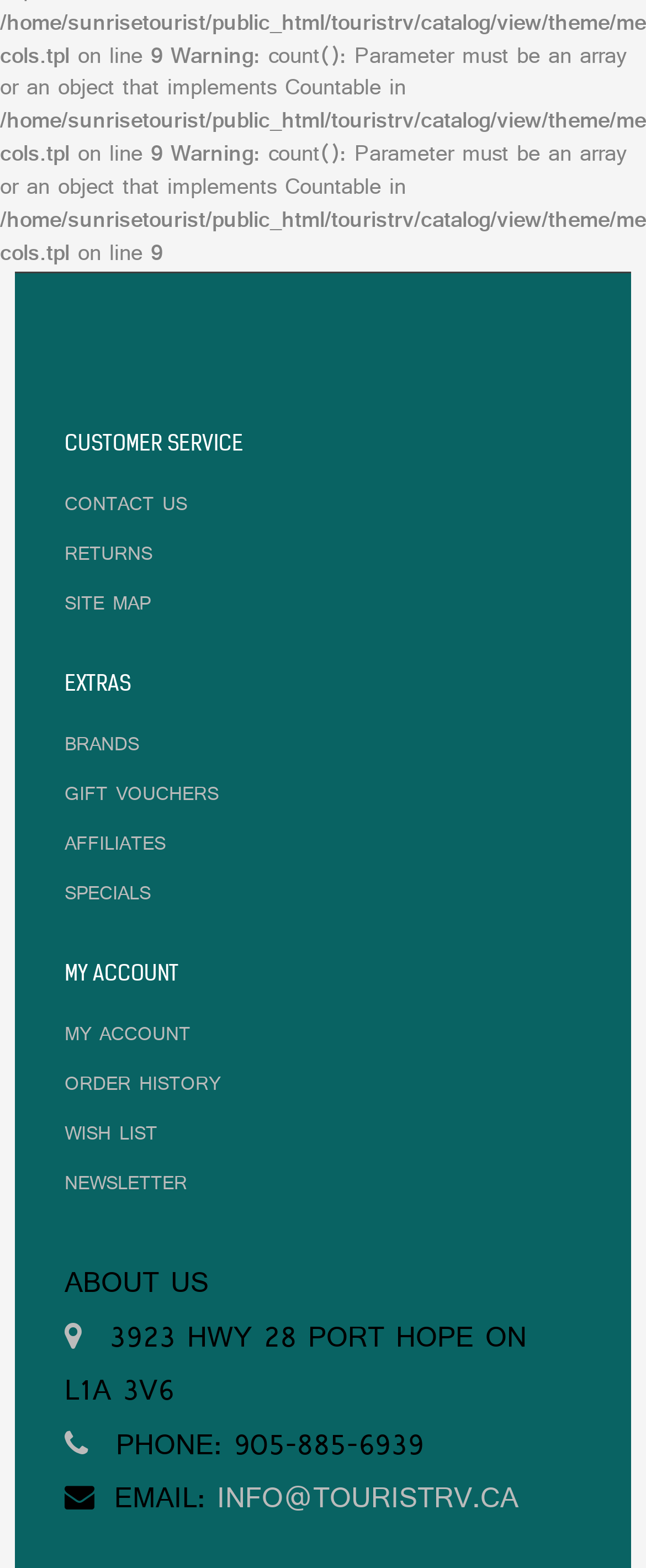Please mark the clickable region by giving the bounding box coordinates needed to complete this instruction: "view returns".

[0.1, 0.344, 0.236, 0.365]